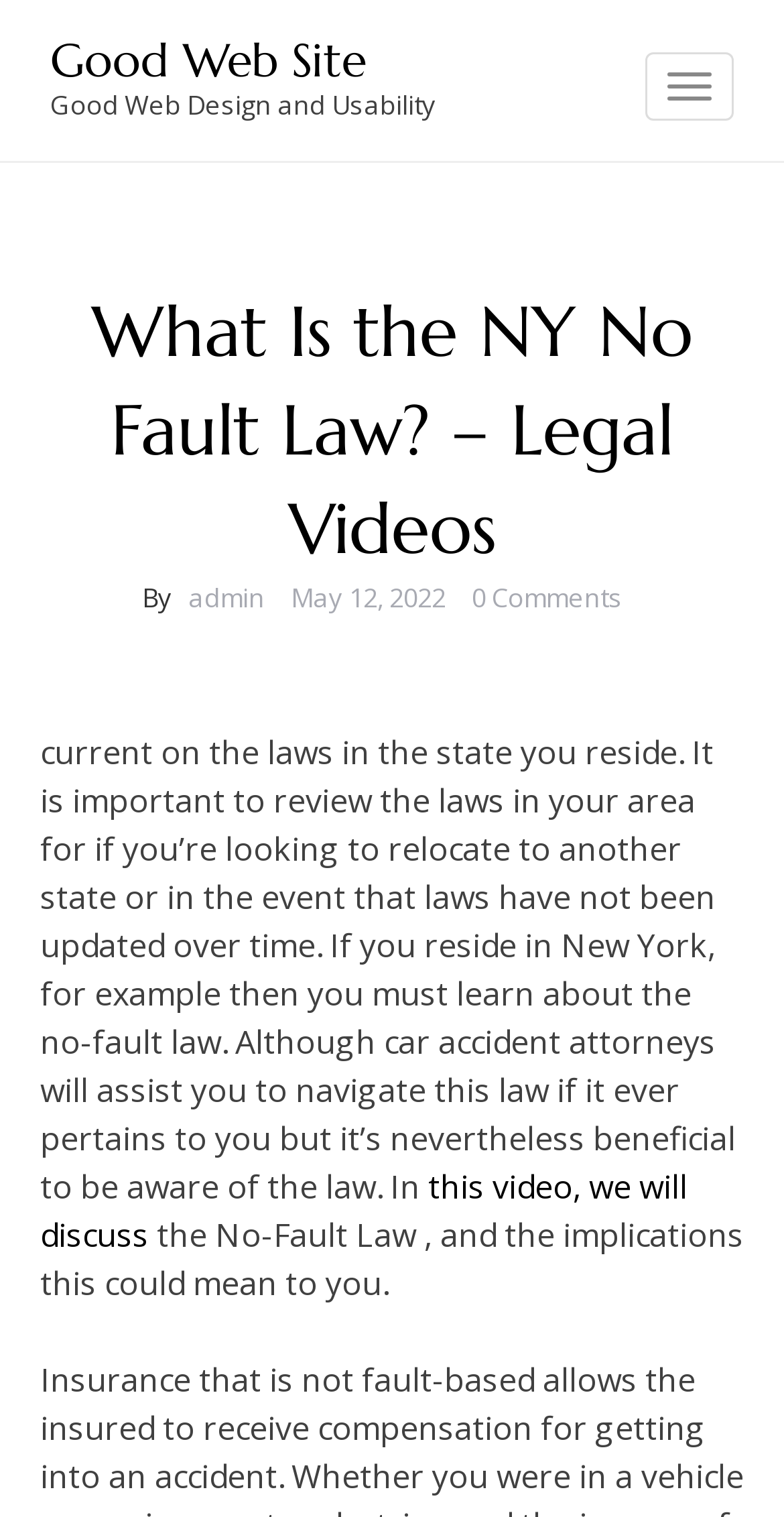What state's law is mentioned in the article?
Deliver a detailed and extensive answer to the question.

The article mentions the no-fault law, and it specifically states 'If you reside in New York, for example, then you must learn about the no-fault law.' This implies that the state of New York's law is being discussed.